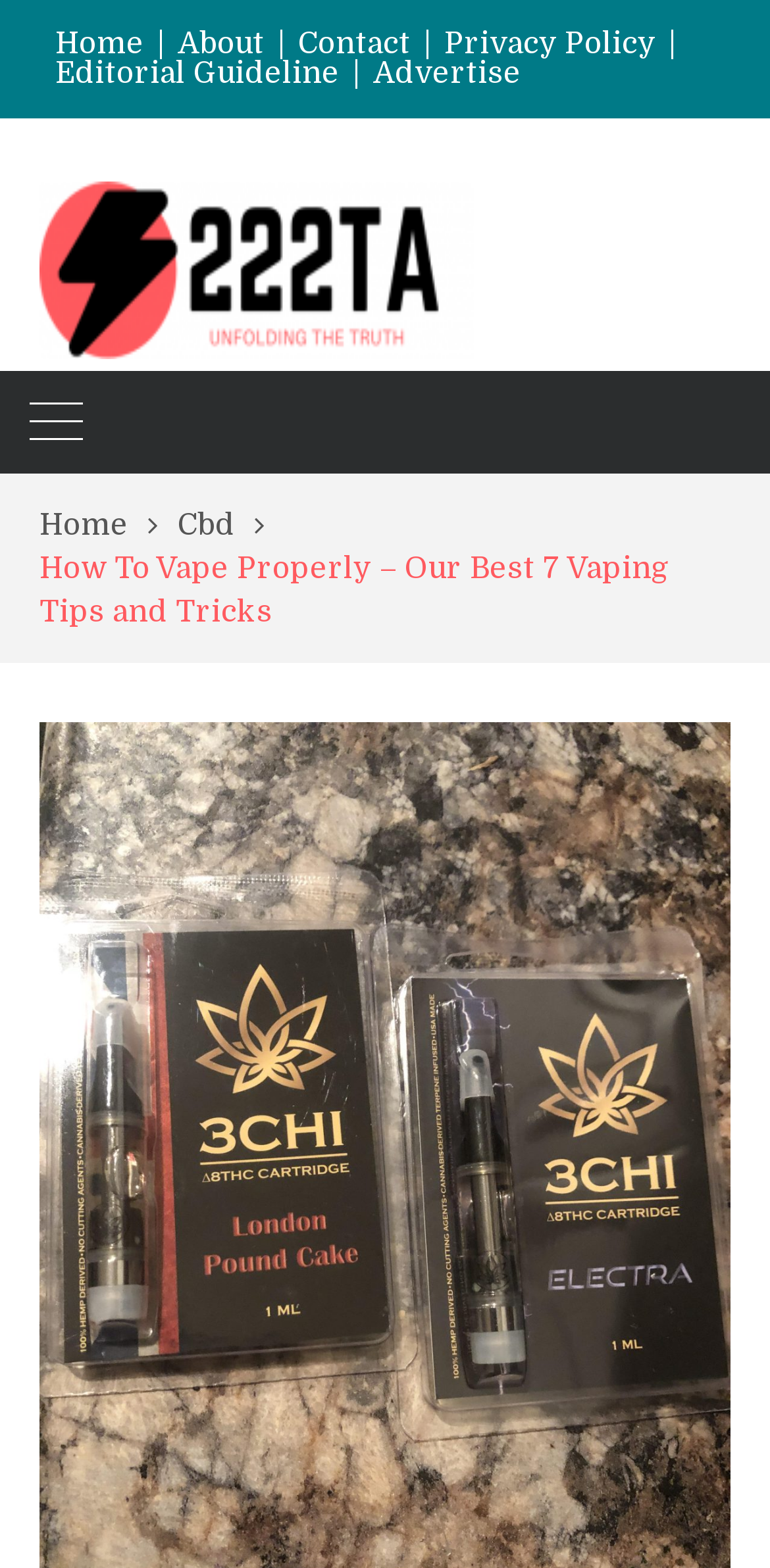Please provide a comprehensive response to the question below by analyzing the image: 
How many links are there in the top navigation bar?

I counted the number of links in the top navigation bar, which includes 'Home', 'About', 'Contact', 'Privacy Policy', 'Editorial Guideline', and 'Advertise'.